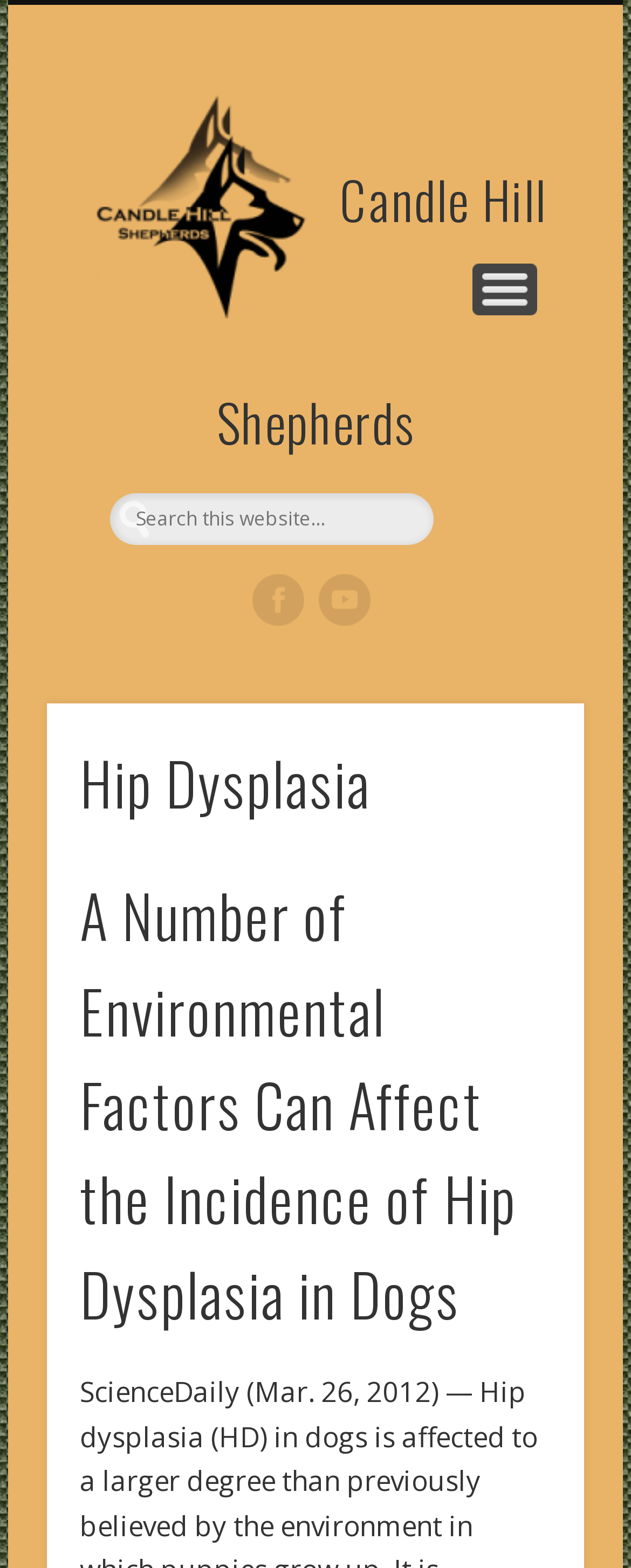What is the topic of the webpage?
Based on the content of the image, thoroughly explain and answer the question.

I found the answer by examining the heading elements, specifically the one with the text 'Hip Dysplasia' which is a prominent heading on the webpage, indicating that it is the main topic of the webpage.